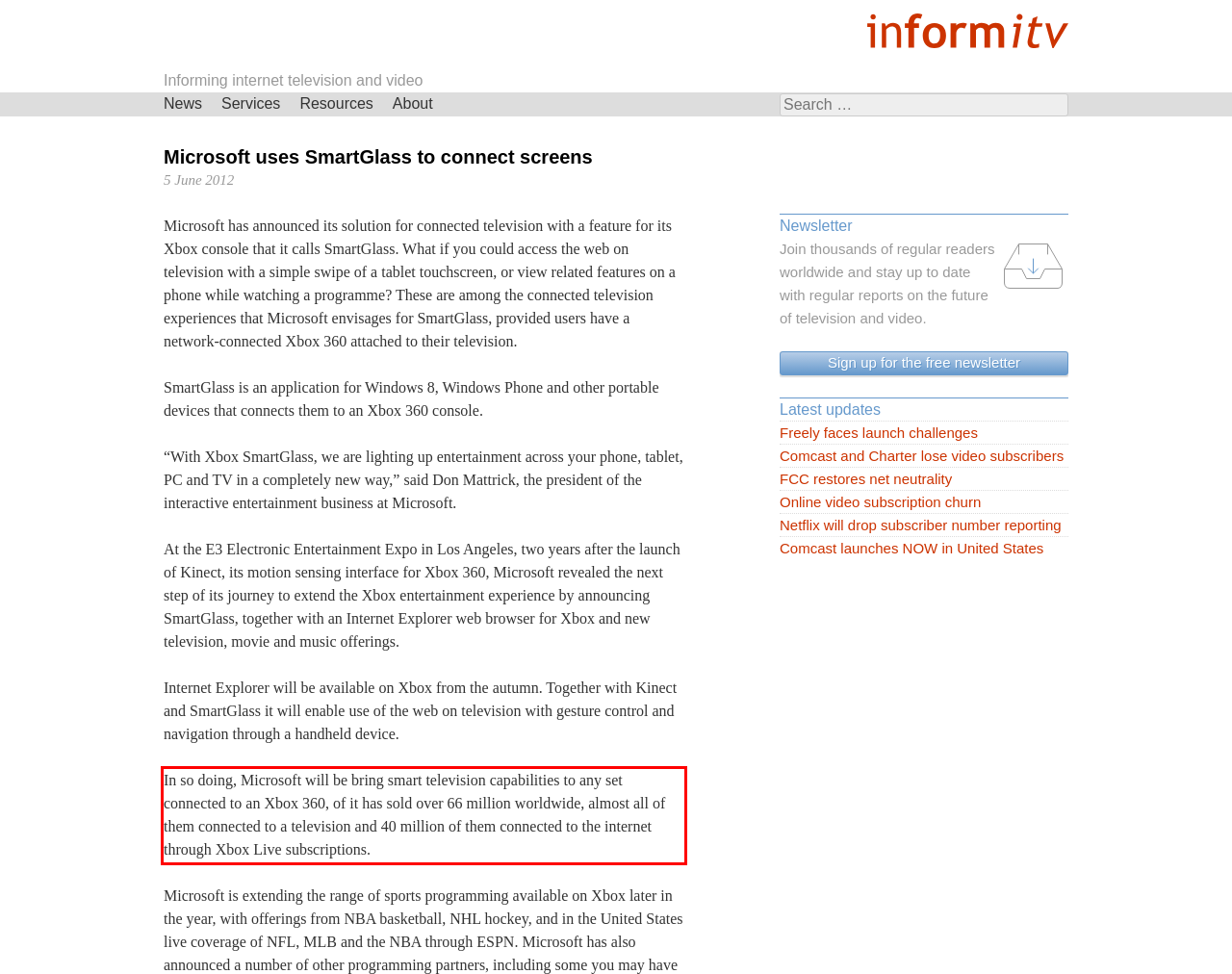Using the provided webpage screenshot, identify and read the text within the red rectangle bounding box.

In so doing, Microsoft will be bring smart television capabilities to any set connected to an Xbox 360, of it has sold over 66 million worldwide, almost all of them connected to a television and 40 million of them connected to the internet through Xbox Live subscriptions.